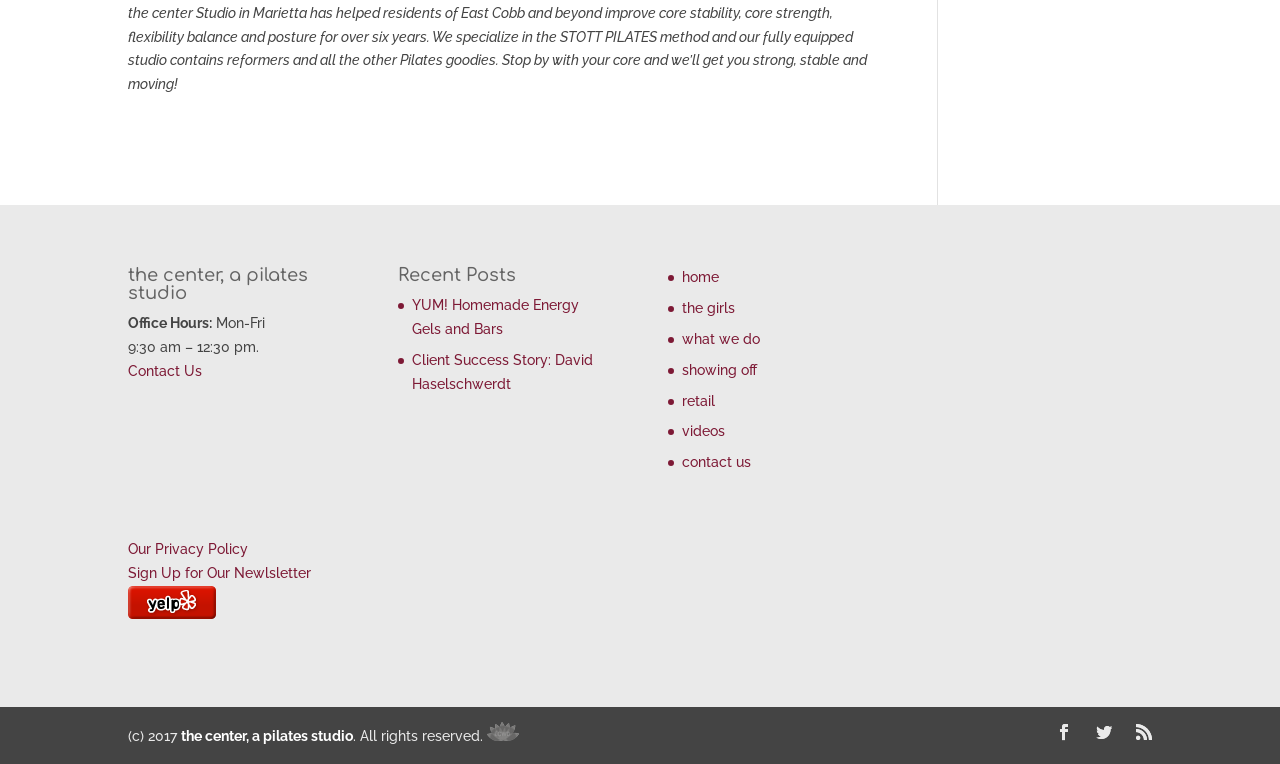Locate the bounding box coordinates of the segment that needs to be clicked to meet this instruction: "View office hours".

[0.1, 0.413, 0.166, 0.434]